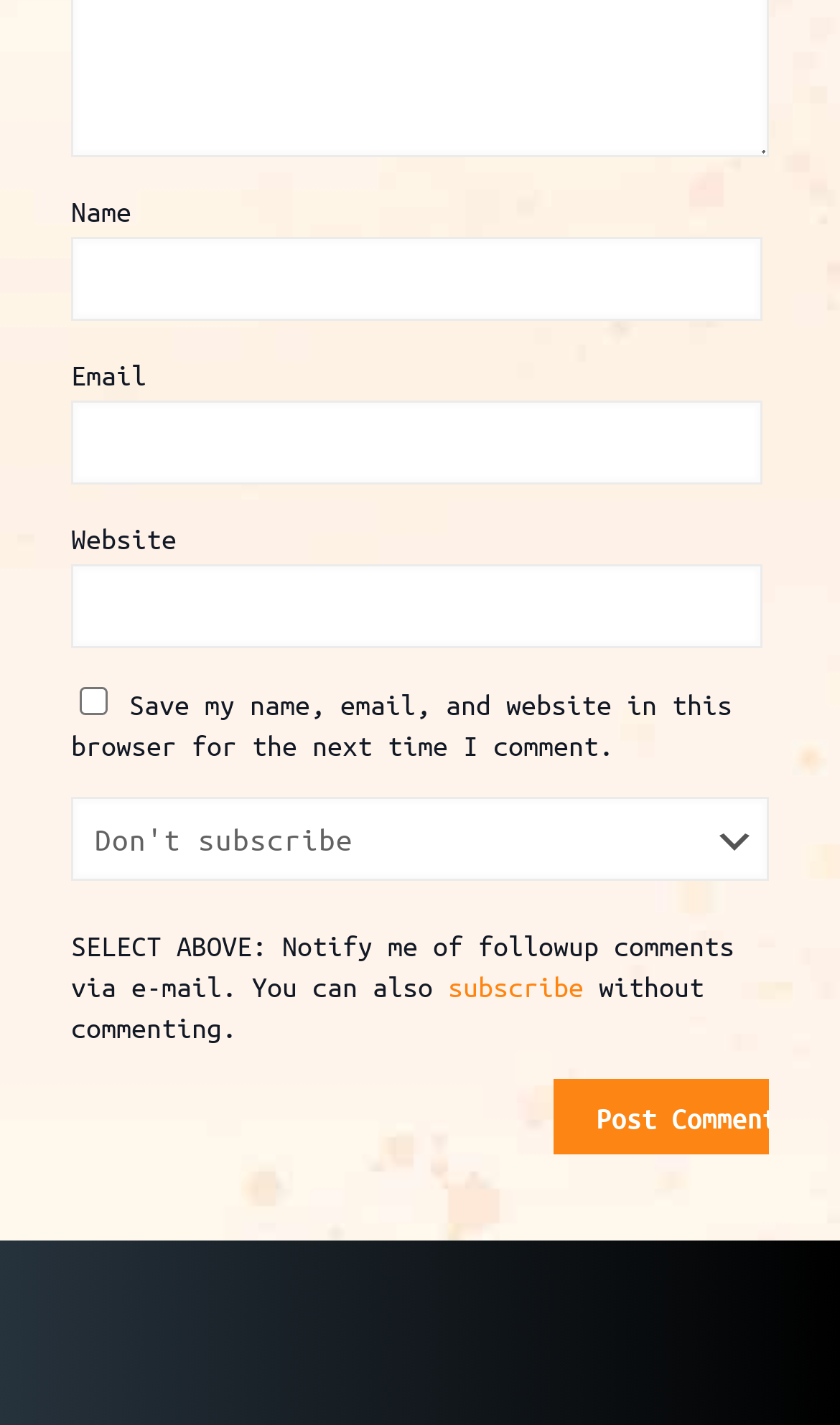Find the bounding box coordinates of the clickable area required to complete the following action: "Check the save comment option".

[0.095, 0.483, 0.128, 0.502]